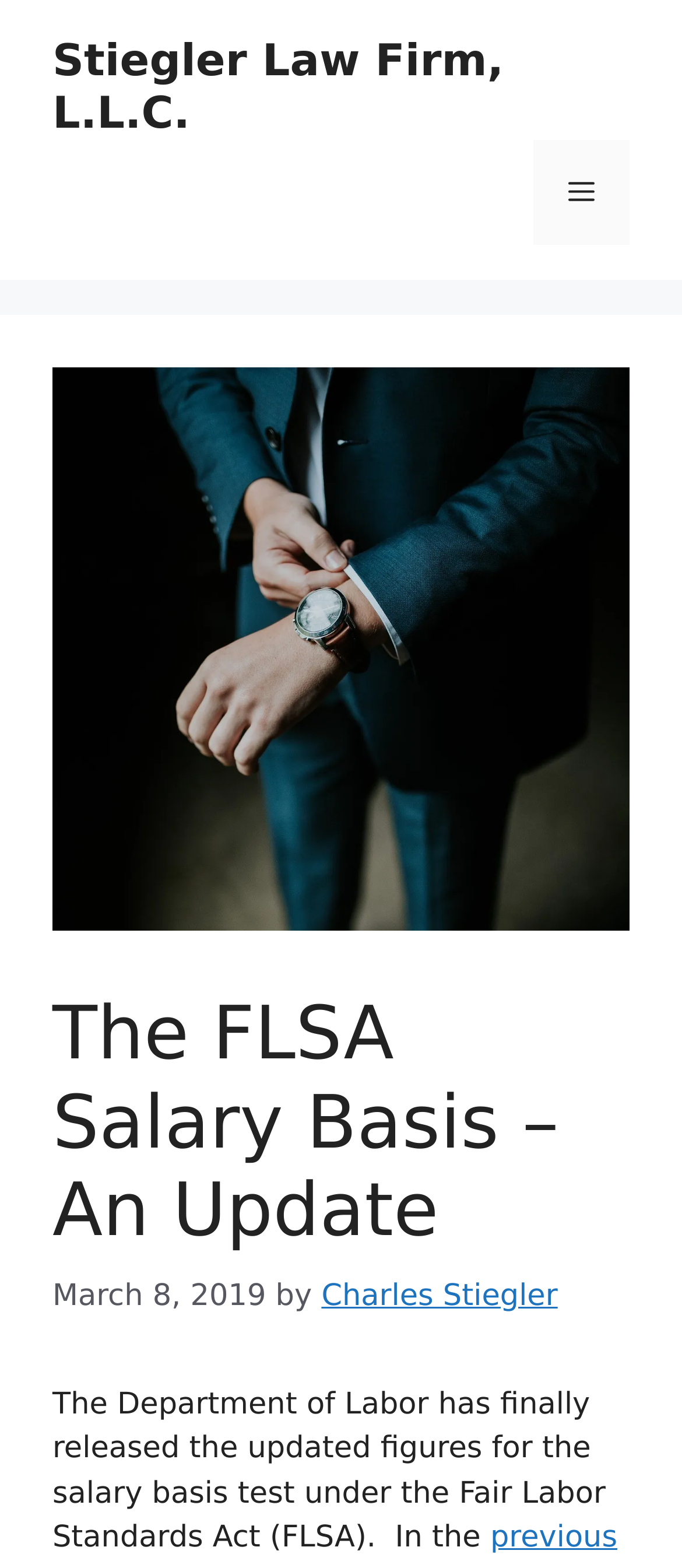What is the name of the law firm?
Using the information from the image, answer the question thoroughly.

I found the name of the law firm by looking at the banner element at the top of the webpage, which contains a link with the text 'Stiegler Law Firm, L.L.C.'.